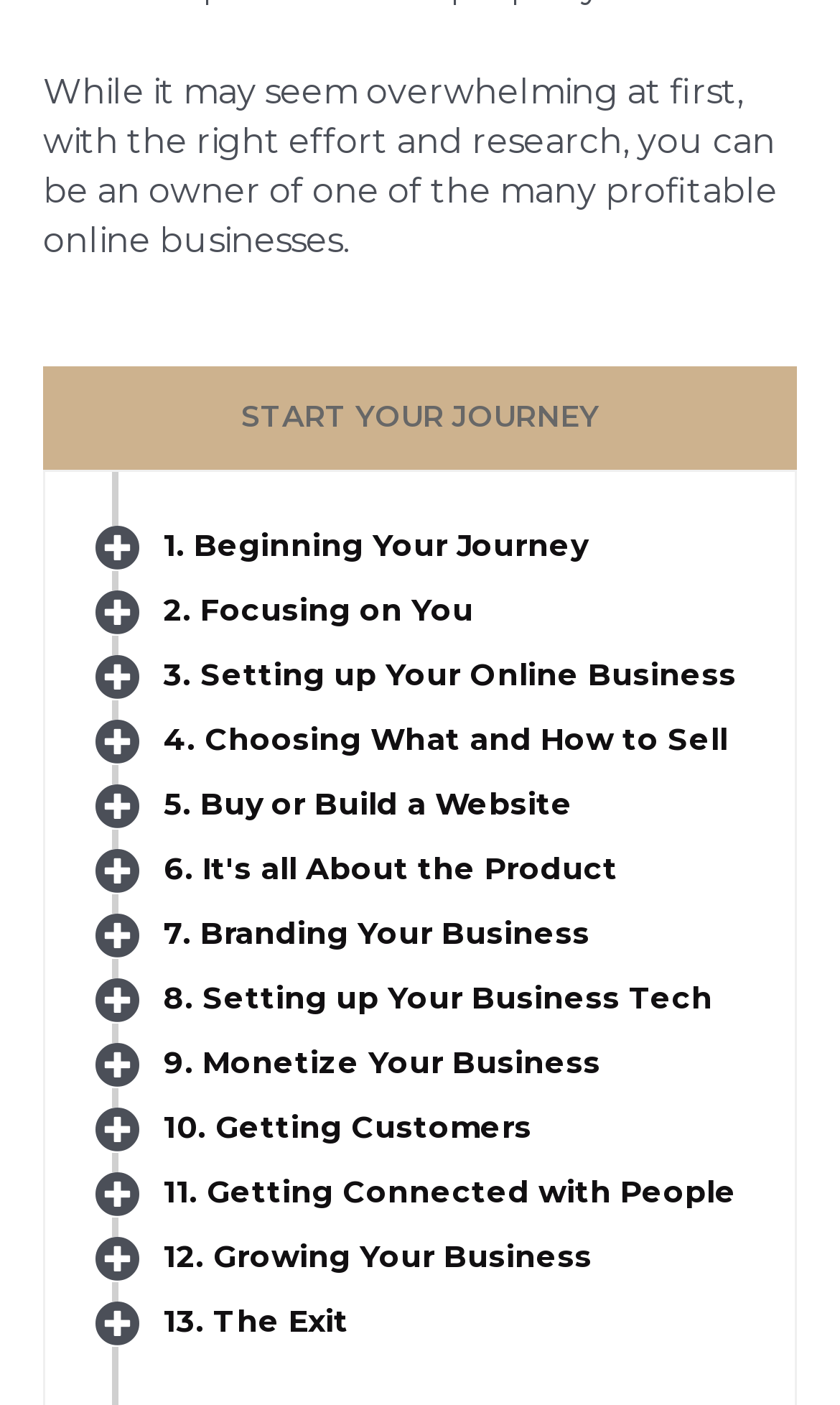What is the message conveyed by the text at the bottom?
Based on the image, provide a one-word or brief-phrase response.

You can be an owner of a profitable online business